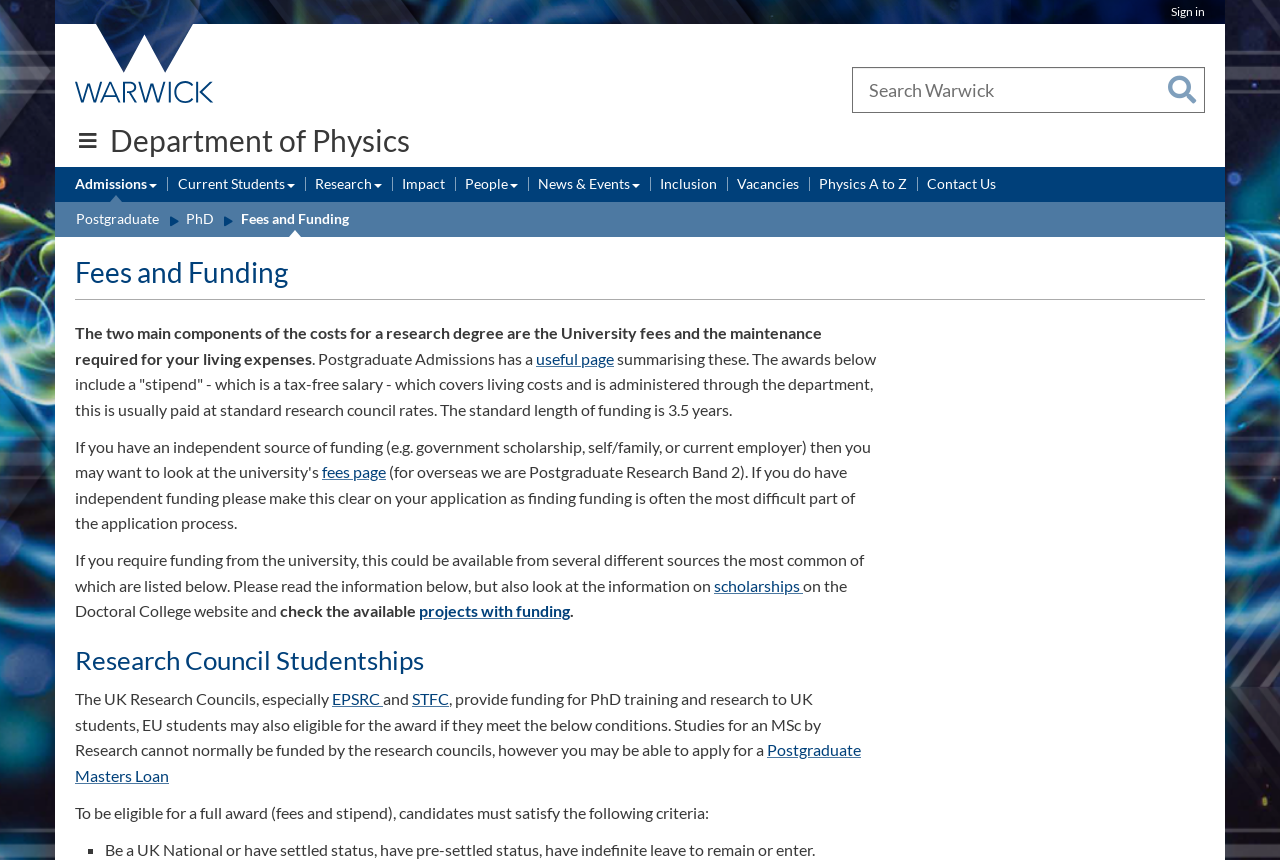Find the bounding box coordinates for the area that should be clicked to accomplish the instruction: "Go to University of Warwick homepage".

[0.051, 0.028, 0.176, 0.121]